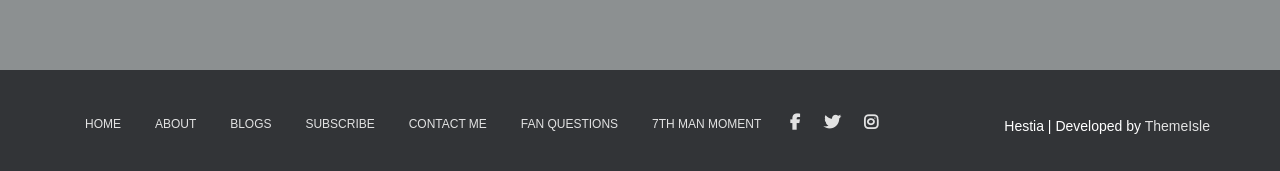Could you highlight the region that needs to be clicked to execute the instruction: "go to home page"?

[0.055, 0.584, 0.106, 0.873]